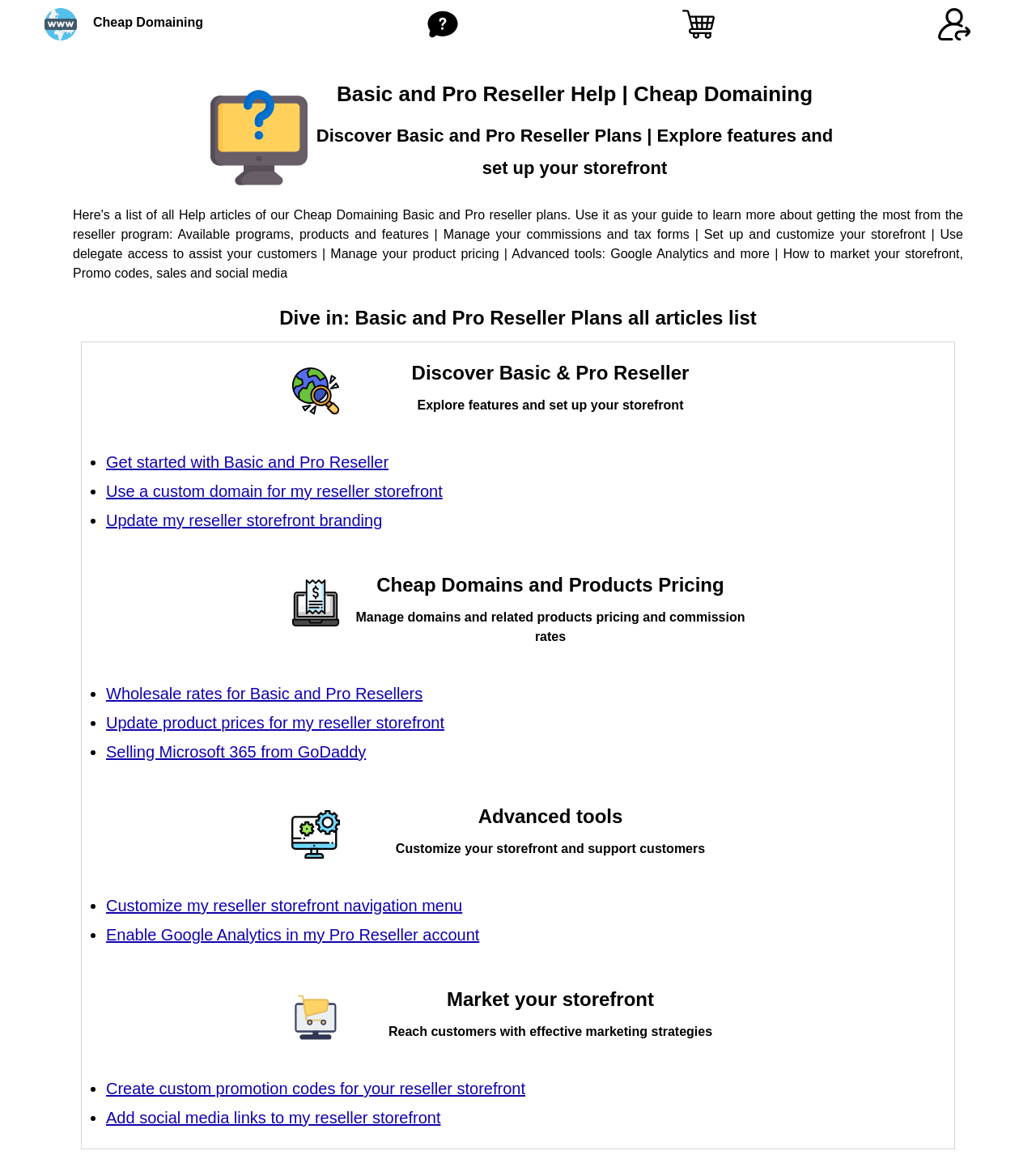Analyze the image and deliver a detailed answer to the question: What is the purpose of the 'Create custom promotion codes for your reseller storefront' link?

The link 'Create custom promotion codes for your reseller storefront' is listed under the 'Market your storefront' section, which suggests that it is related to marketing strategies. The surrounding text 'Reach customers with effective marketing strategies' further supports the conclusion that this link is about creating promotion codes to attract customers.